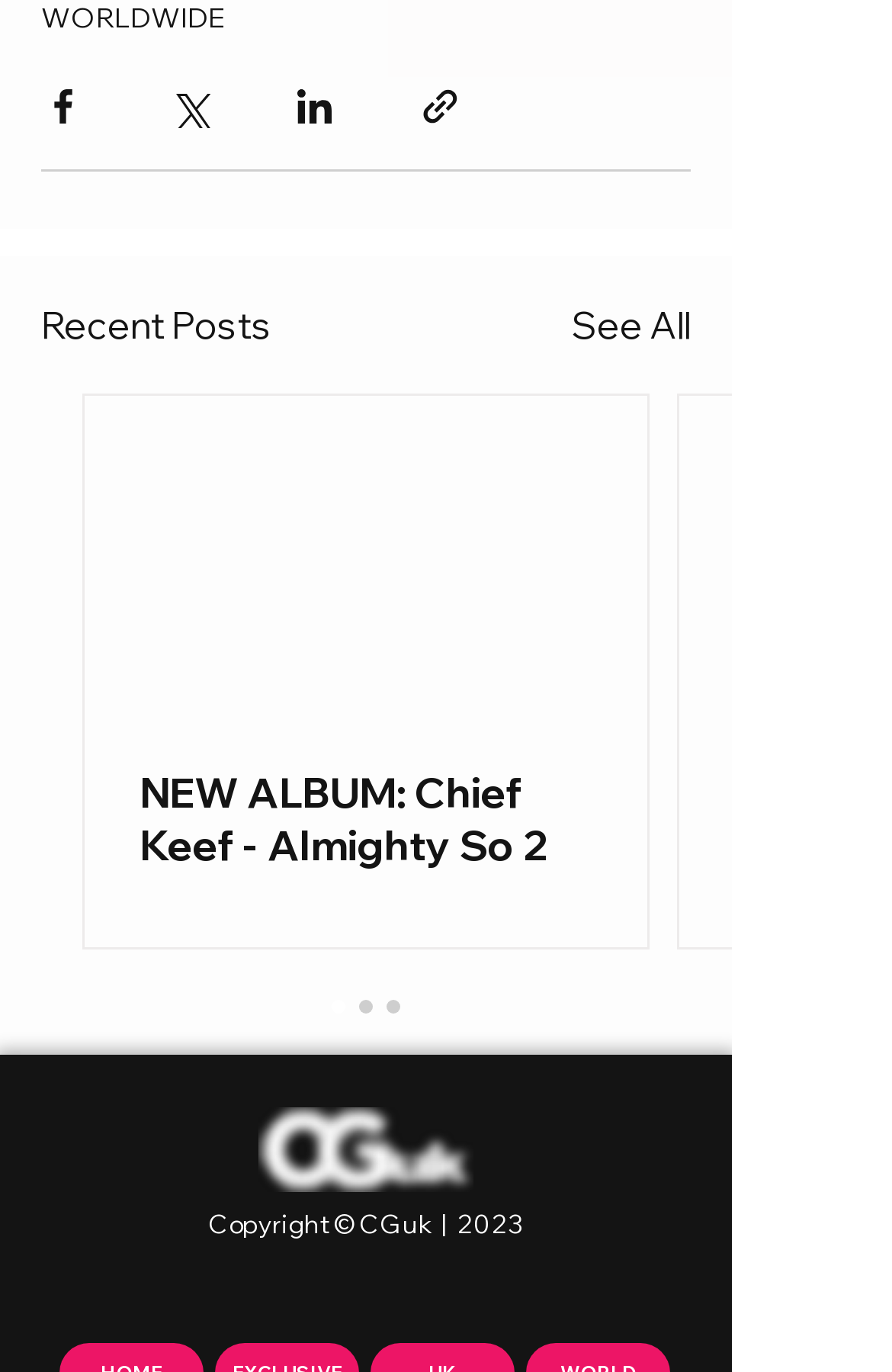Identify the bounding box coordinates of the clickable region required to complete the instruction: "View recent posts". The coordinates should be given as four float numbers within the range of 0 and 1, i.e., [left, top, right, bottom].

[0.046, 0.217, 0.305, 0.257]